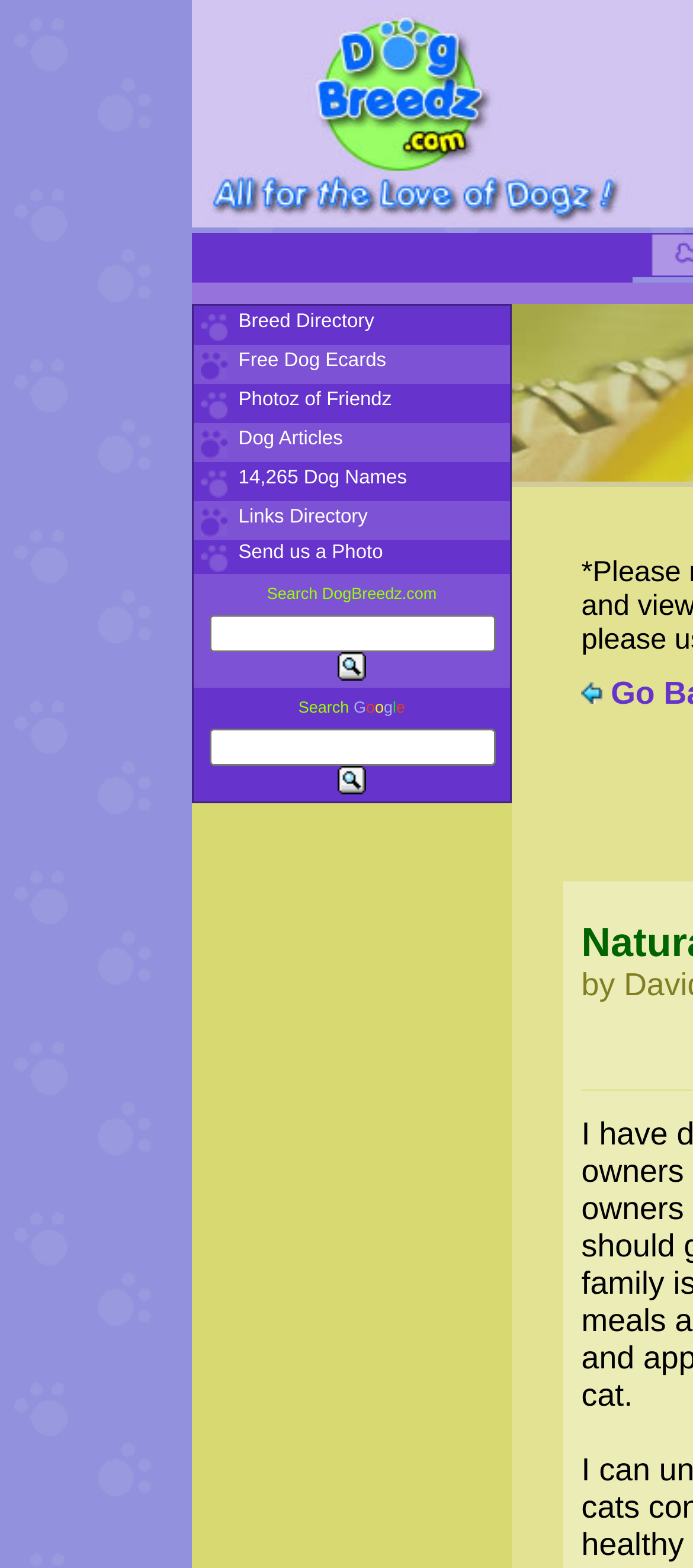Provide the bounding box coordinates of the HTML element this sentence describes: "Send us a Photo".

[0.344, 0.346, 0.553, 0.359]